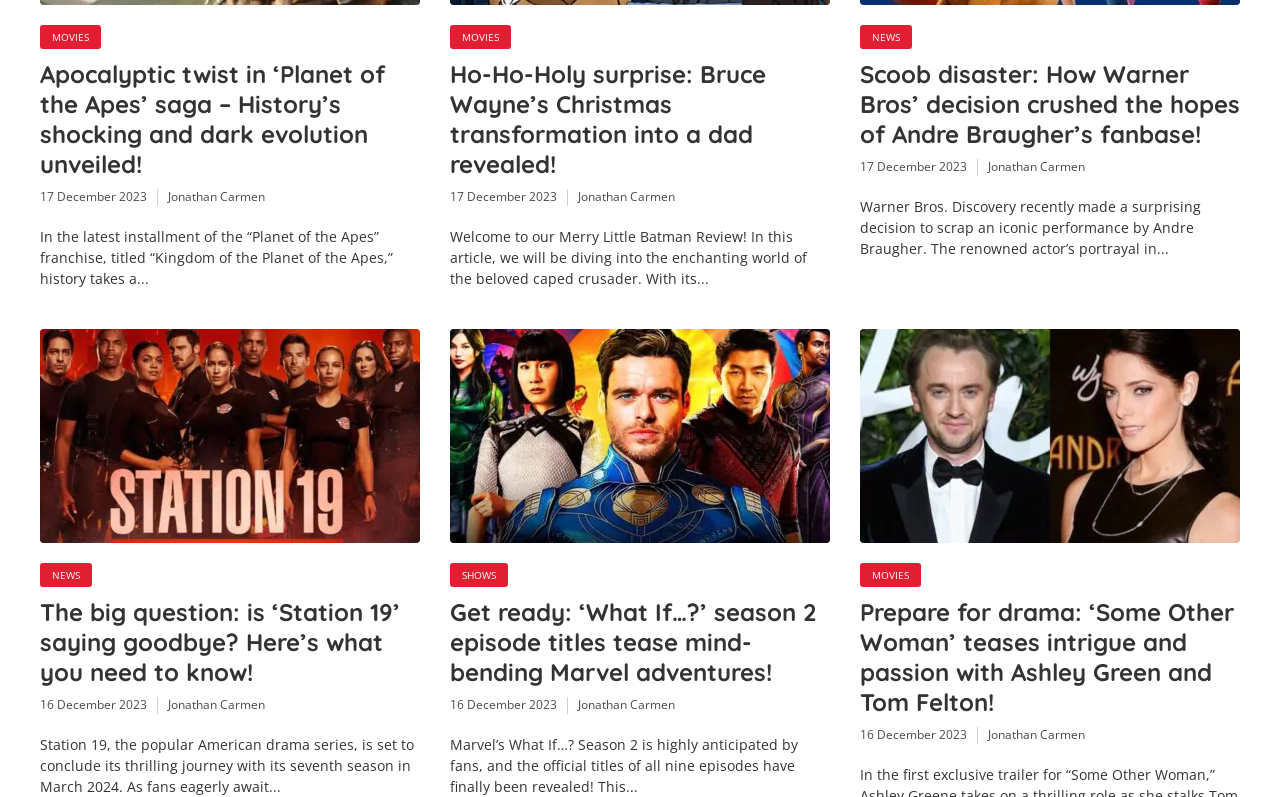What is the title of the first article?
Using the image as a reference, answer with just one word or a short phrase.

Apocalyptic twist in ‘Planet of the Apes’ saga